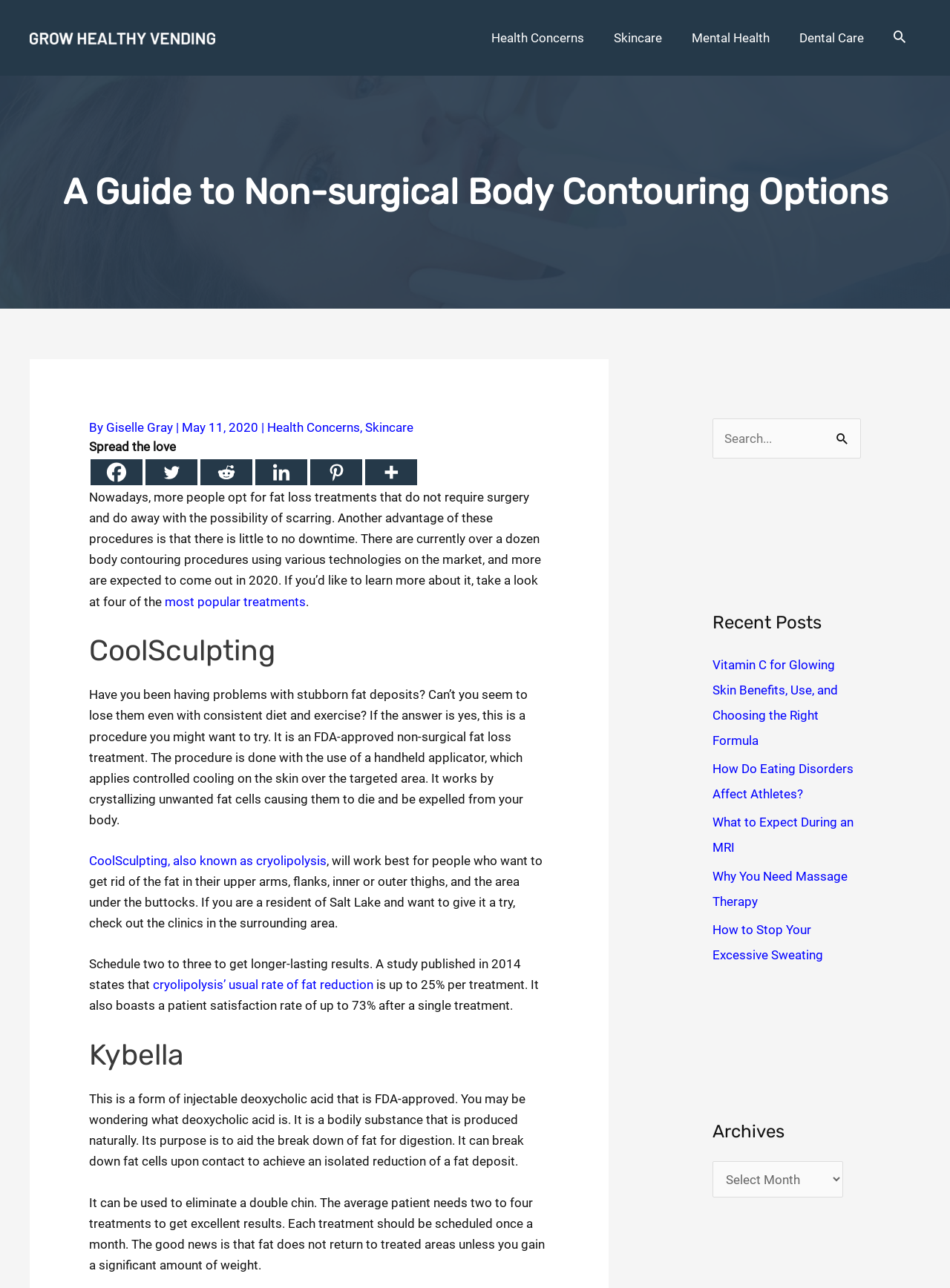Please find the bounding box for the UI component described as follows: "Cloud status".

None